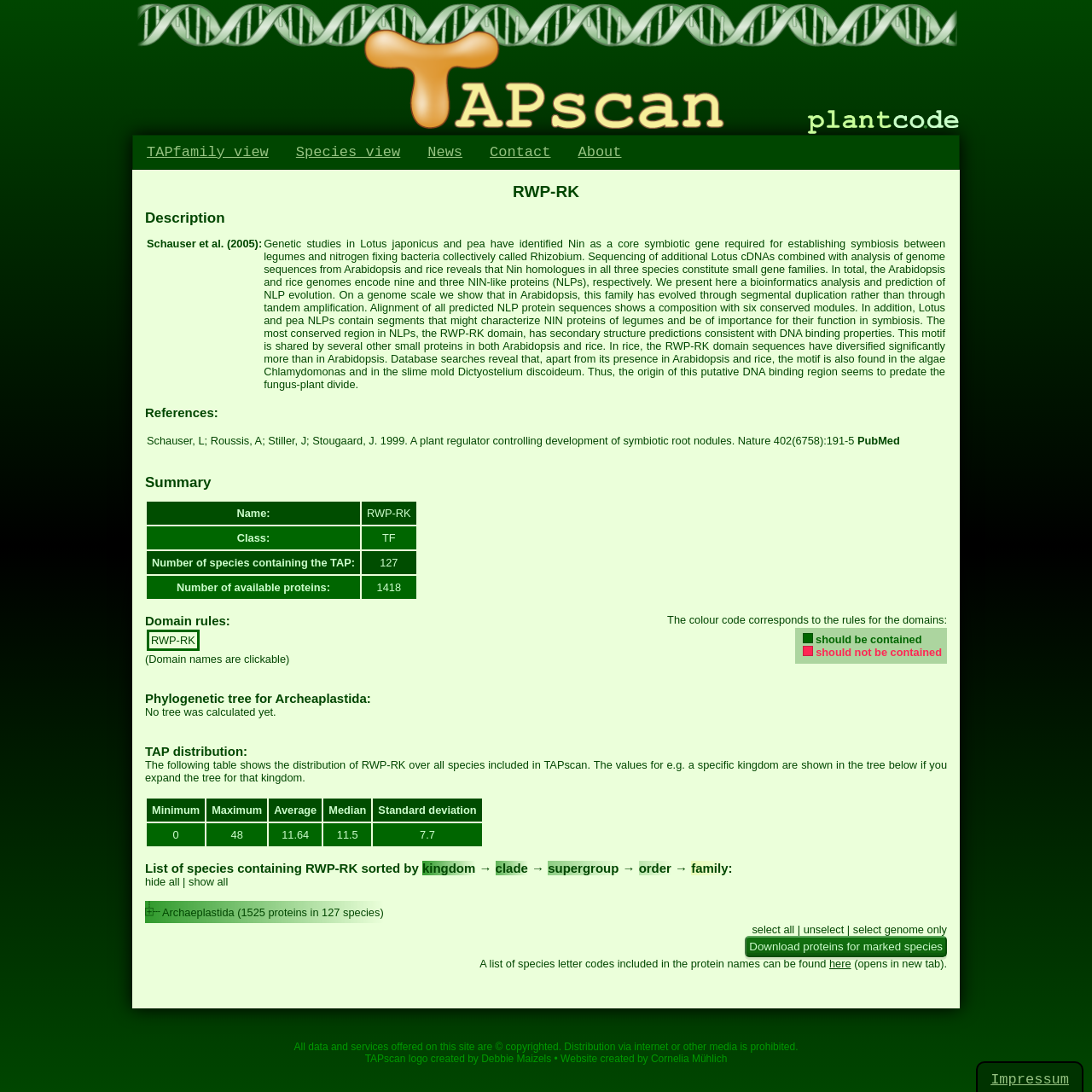Please find and report the bounding box coordinates of the element to click in order to perform the following action: "View Help & FAQ". The coordinates should be expressed as four float numbers between 0 and 1, in the format [left, top, right, bottom].

None